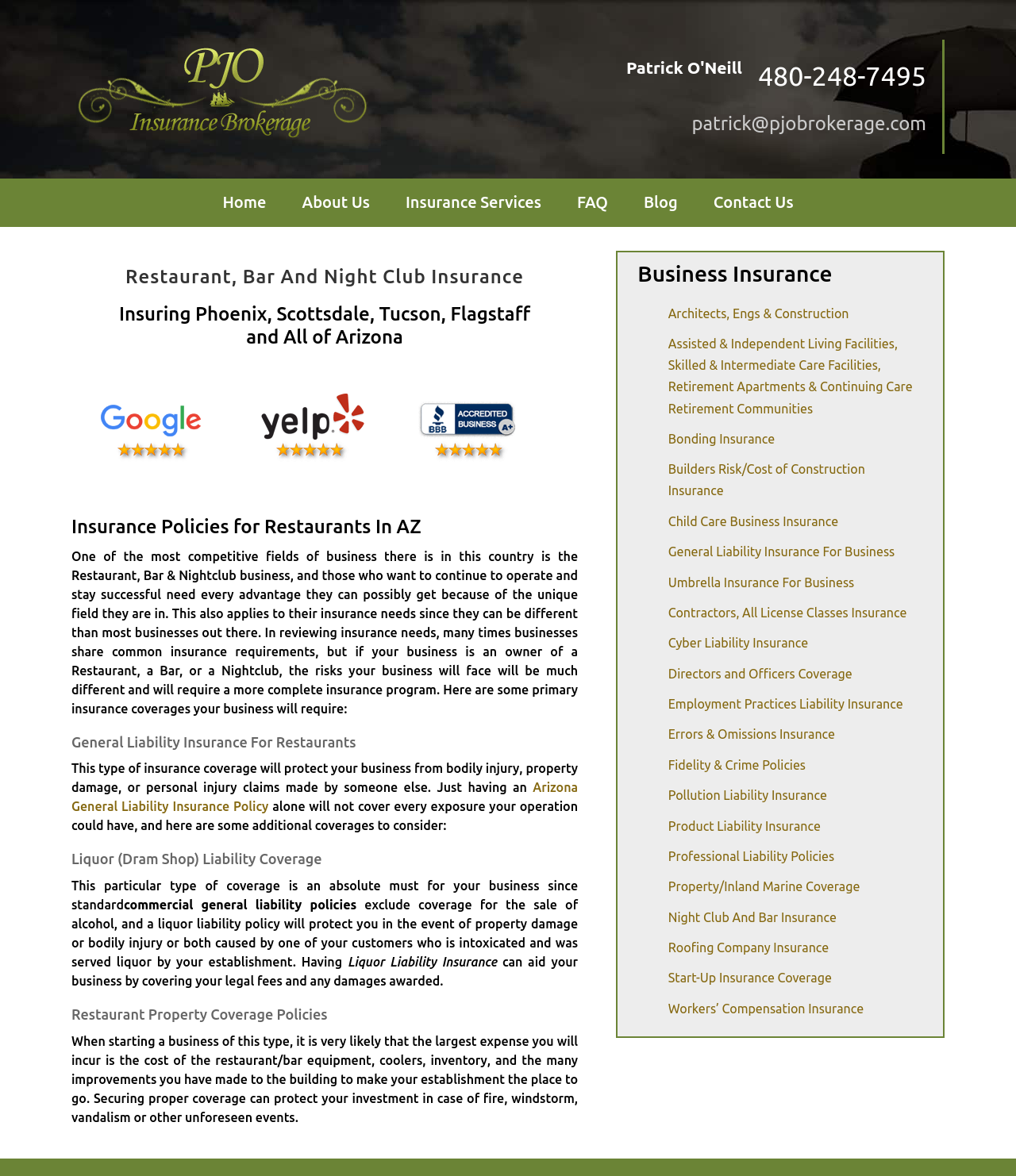Identify the bounding box for the UI element described as: "FAQ". The coordinates should be four float numbers between 0 and 1, i.e., [left, top, right, bottom].

[0.568, 0.152, 0.598, 0.192]